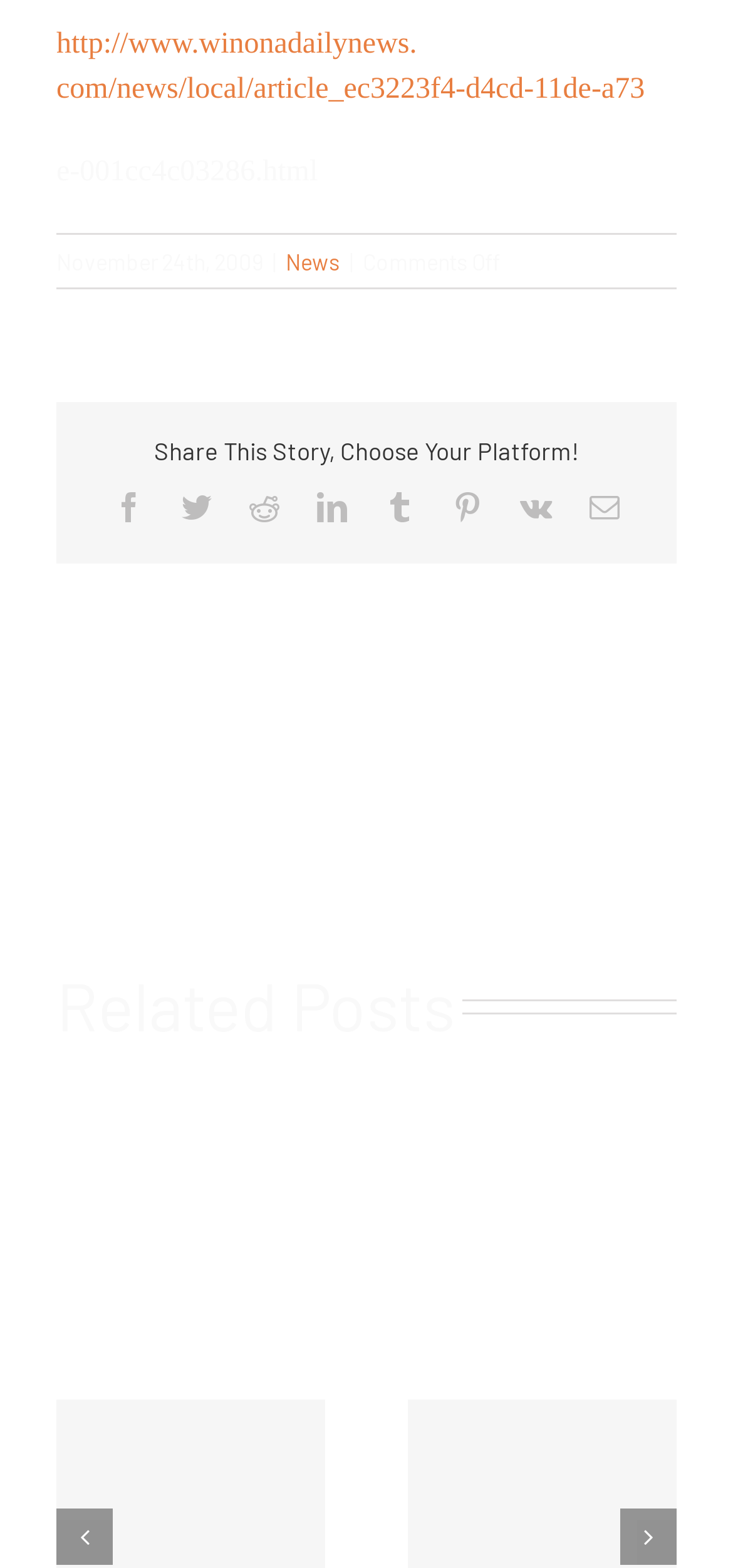How many related posts are available?
Using the image, elaborate on the answer with as much detail as possible.

I counted the number of link elements under the 'Related Posts' heading and found that there are 2 related posts available.